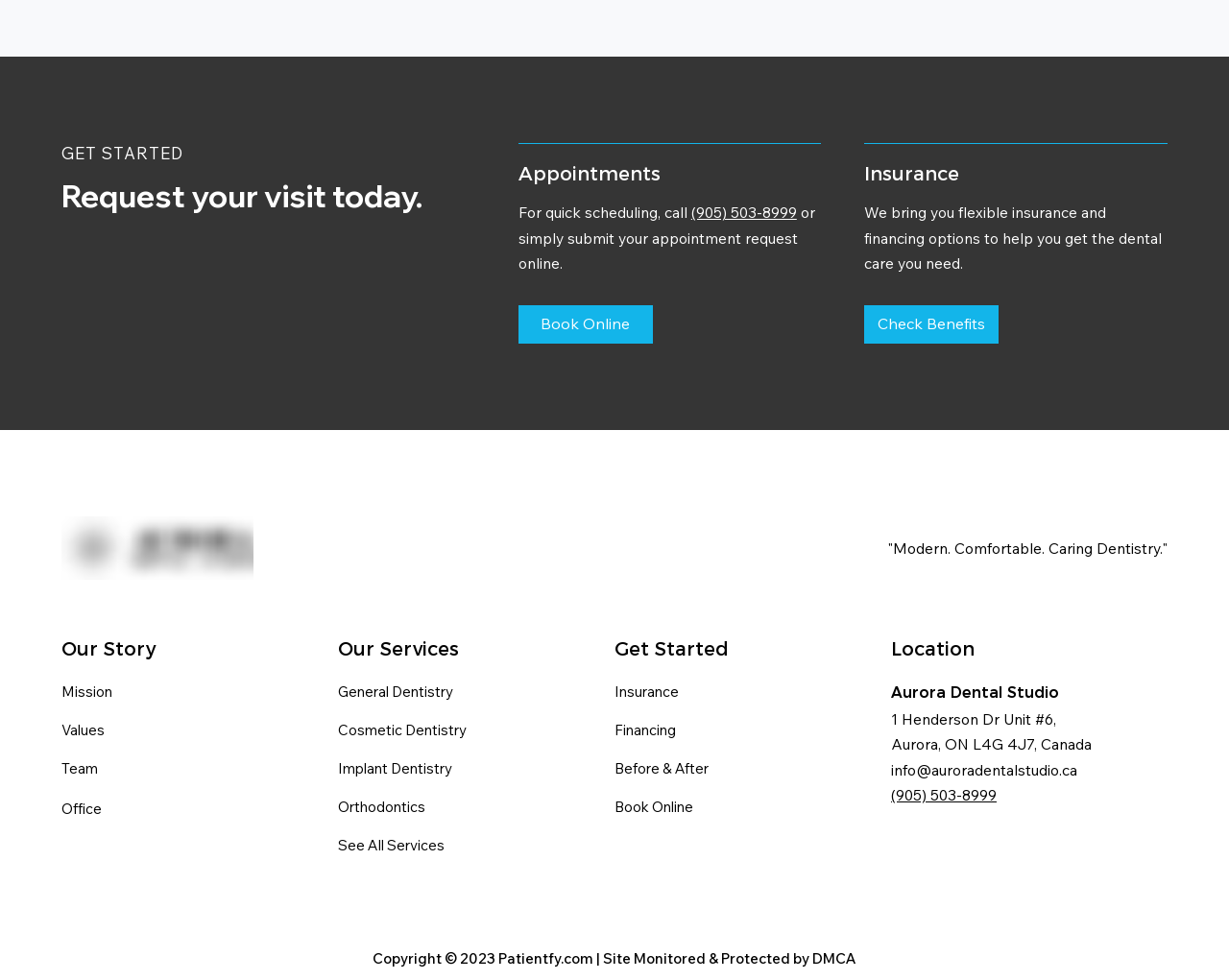Please identify the coordinates of the bounding box for the clickable region that will accomplish this instruction: "Visit the Facebook page".

[0.724, 0.839, 0.743, 0.864]